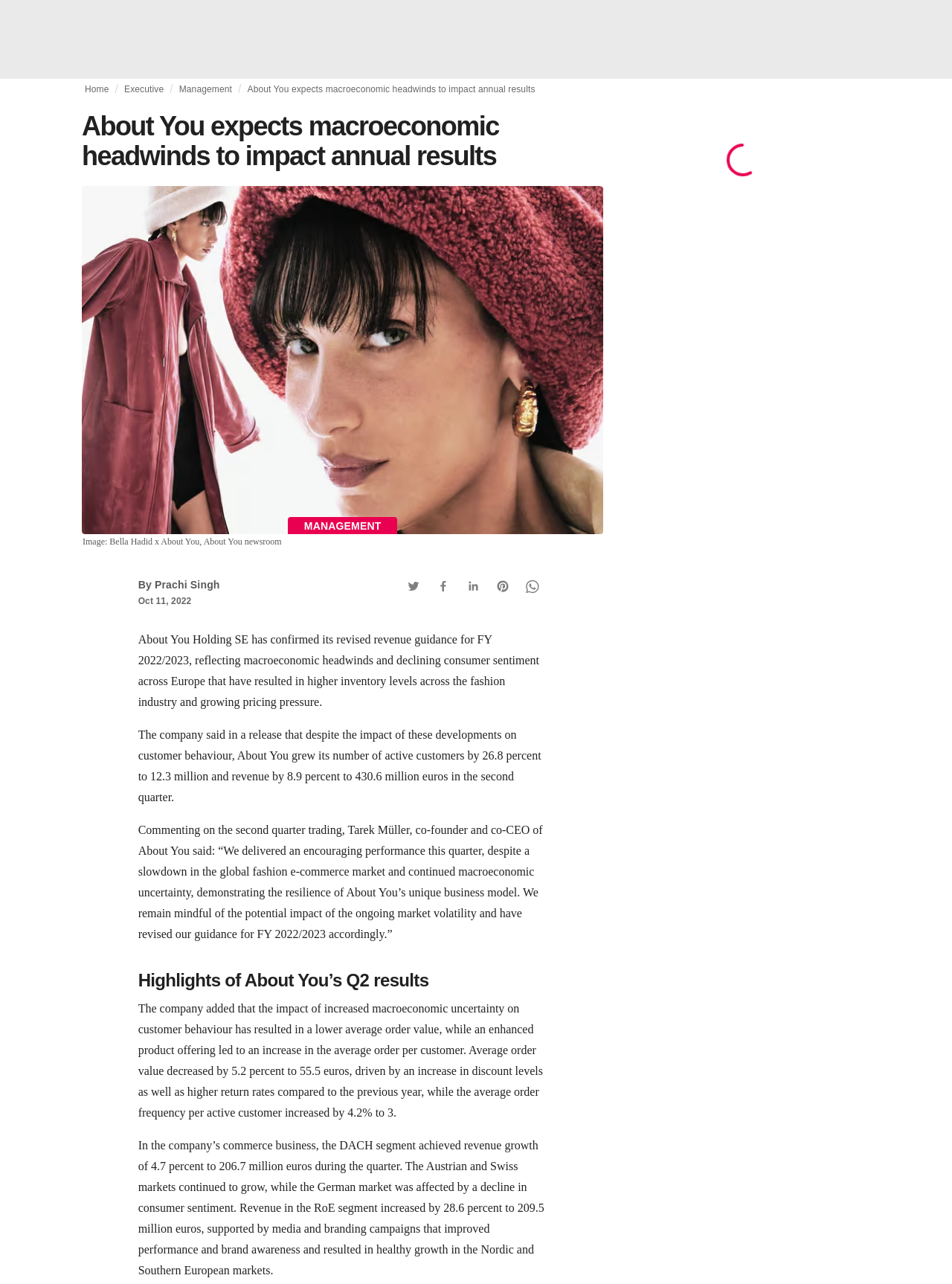Determine the title of the webpage and give its text content.

About You expects macroeconomic headwinds to impact annual results